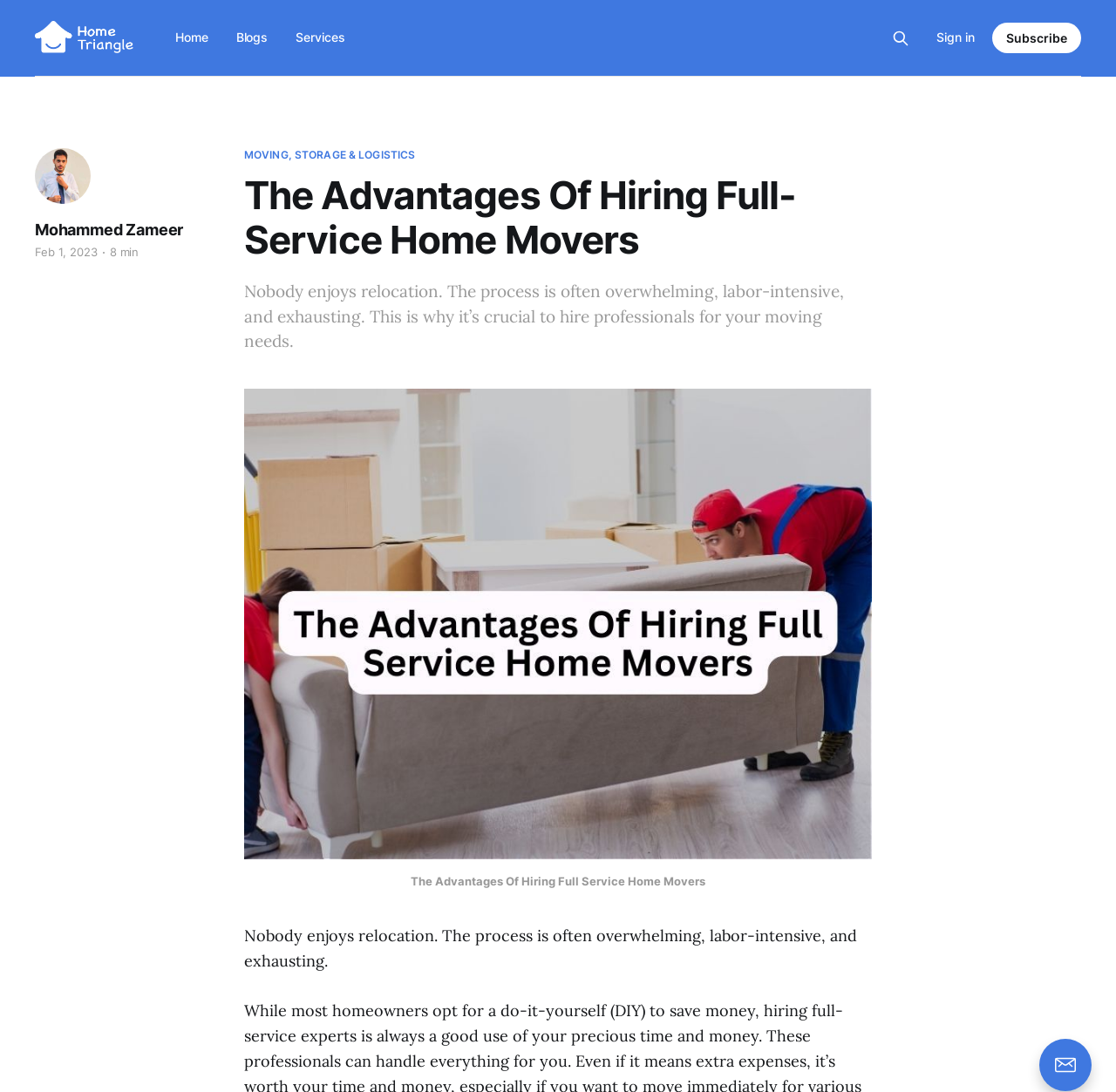Determine the bounding box coordinates for the area that needs to be clicked to fulfill this task: "subscribe". The coordinates must be given as four float numbers between 0 and 1, i.e., [left, top, right, bottom].

[0.889, 0.021, 0.969, 0.049]